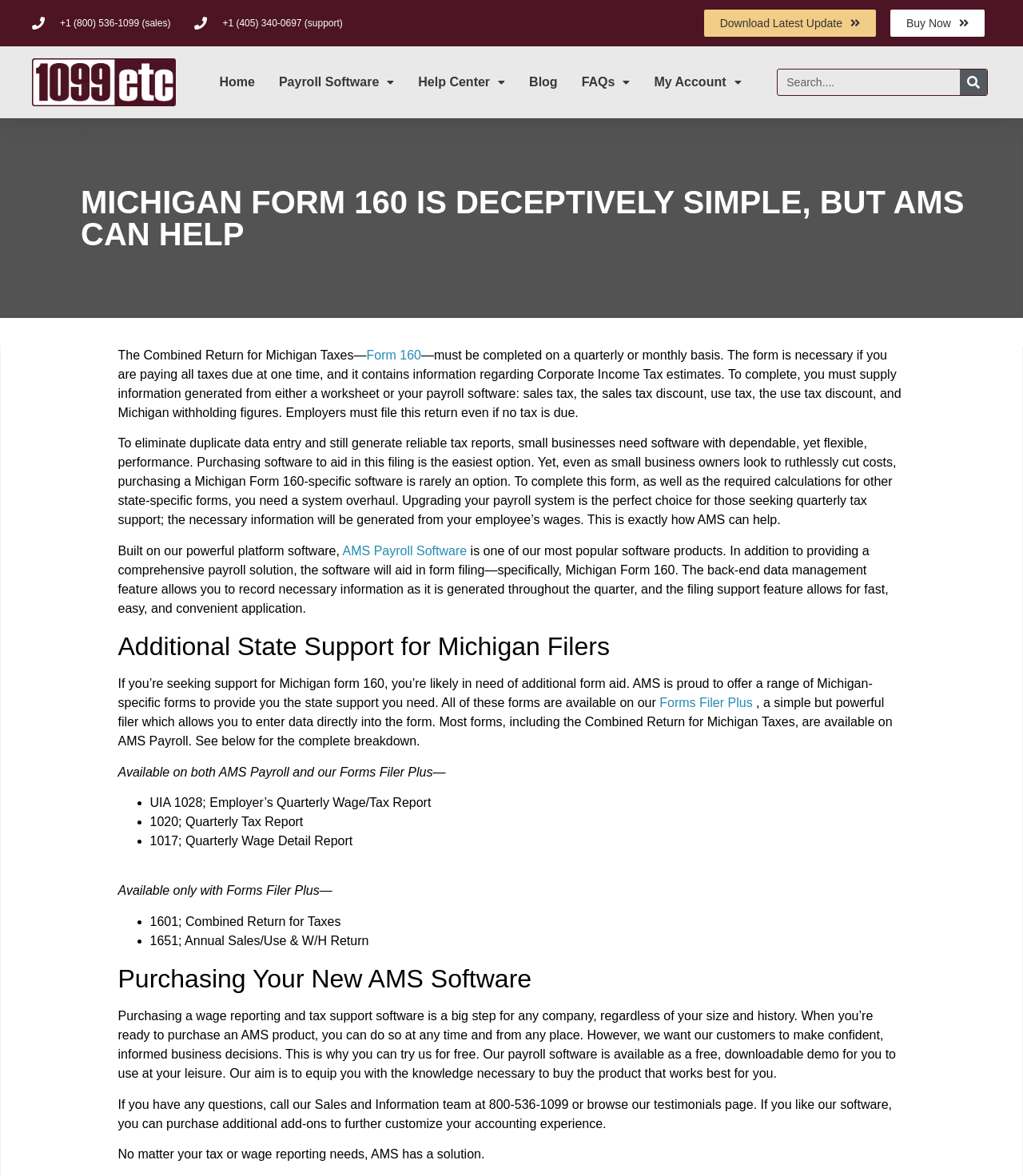What is the name of the software that can aid in filing Michigan Form 160?
Please answer the question with a detailed and comprehensive explanation.

I found the name of the software by reading the static text element that describes the software, which says it is one of the most popular software products and can aid in form filing, specifically Michigan Form 160.